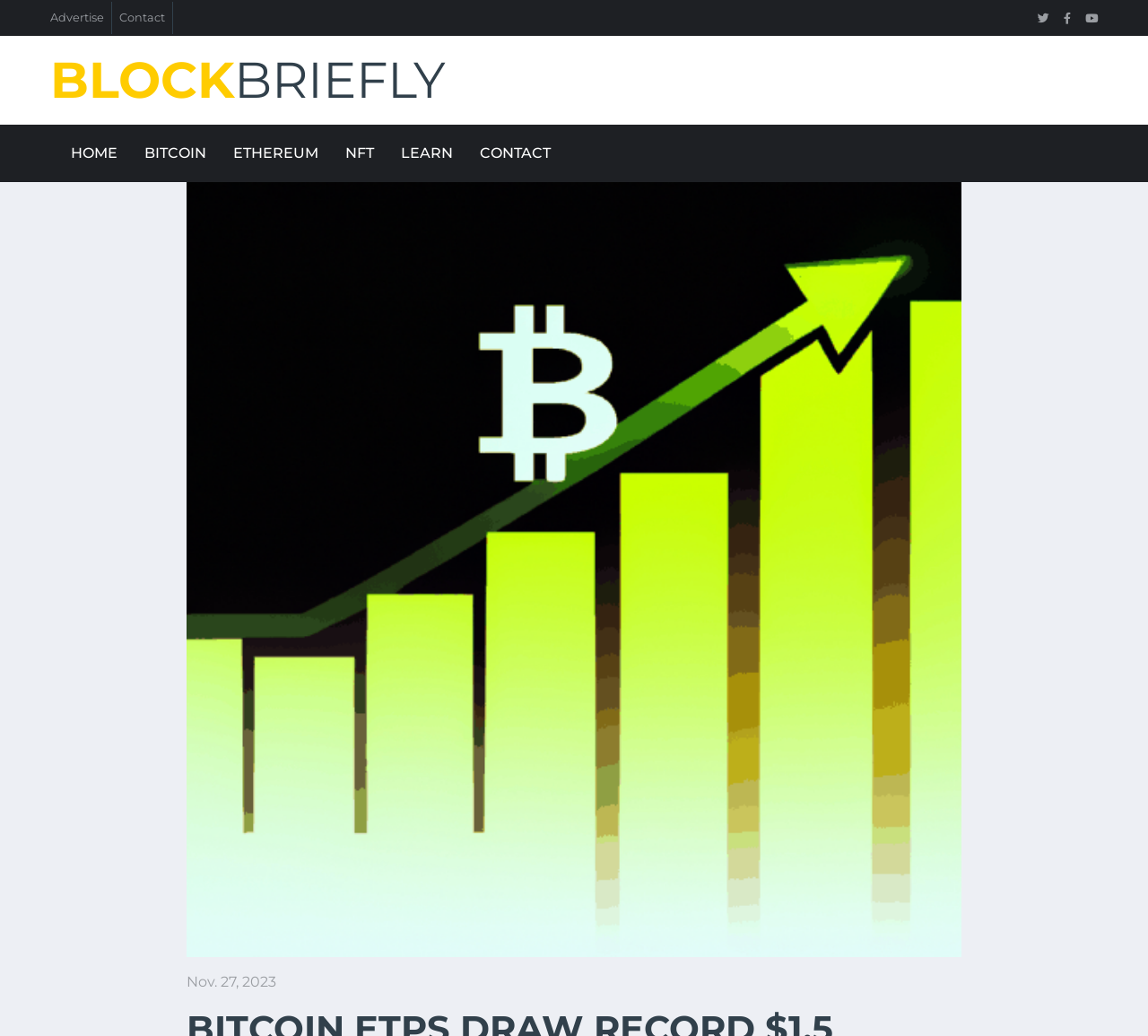Kindly determine the bounding box coordinates for the area that needs to be clicked to execute this instruction: "Read the article about Bitcoin ETPs".

[0.162, 0.176, 0.838, 0.924]